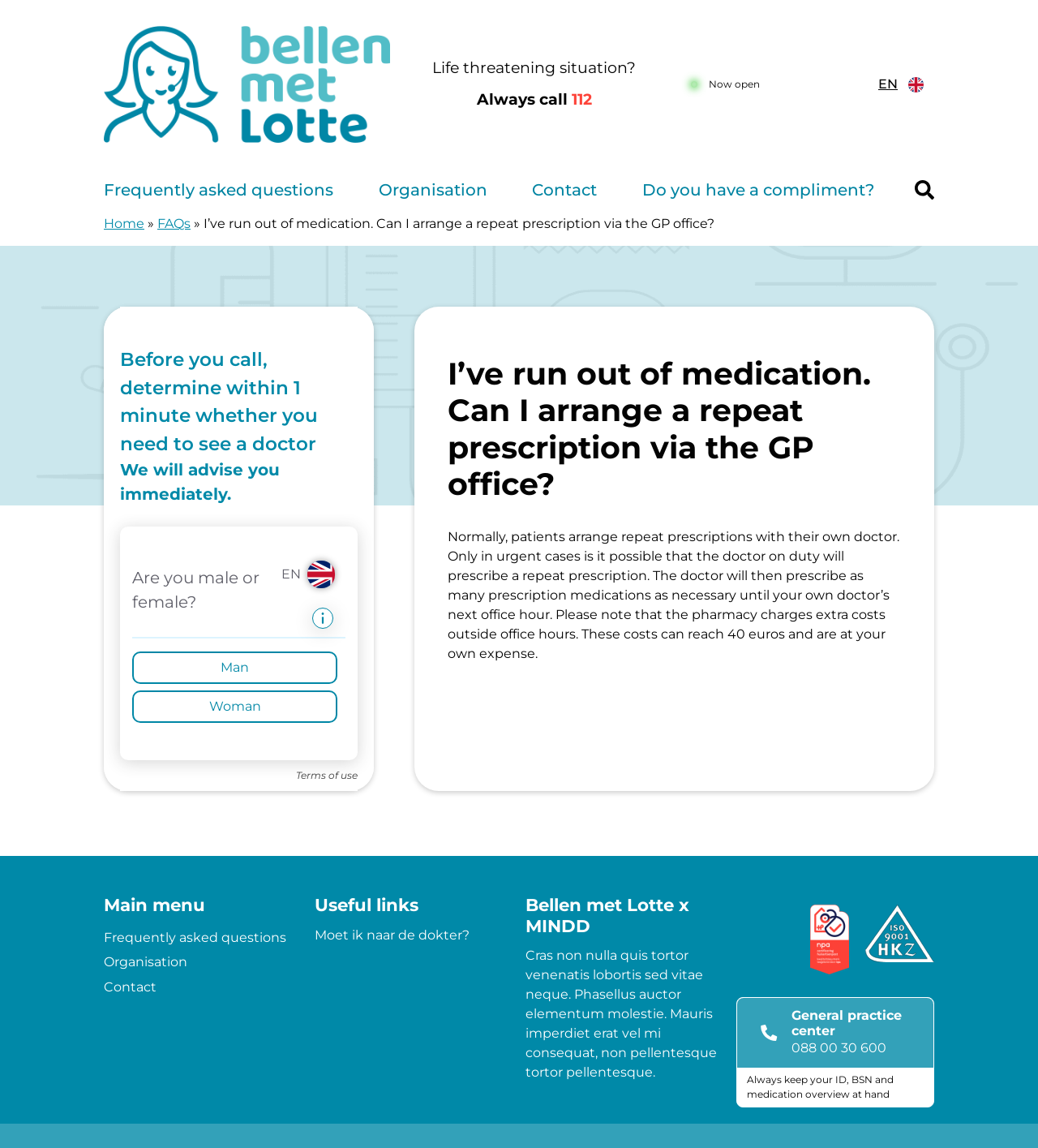Identify the bounding box coordinates of the part that should be clicked to carry out this instruction: "Click the logo".

[0.1, 0.023, 0.376, 0.124]